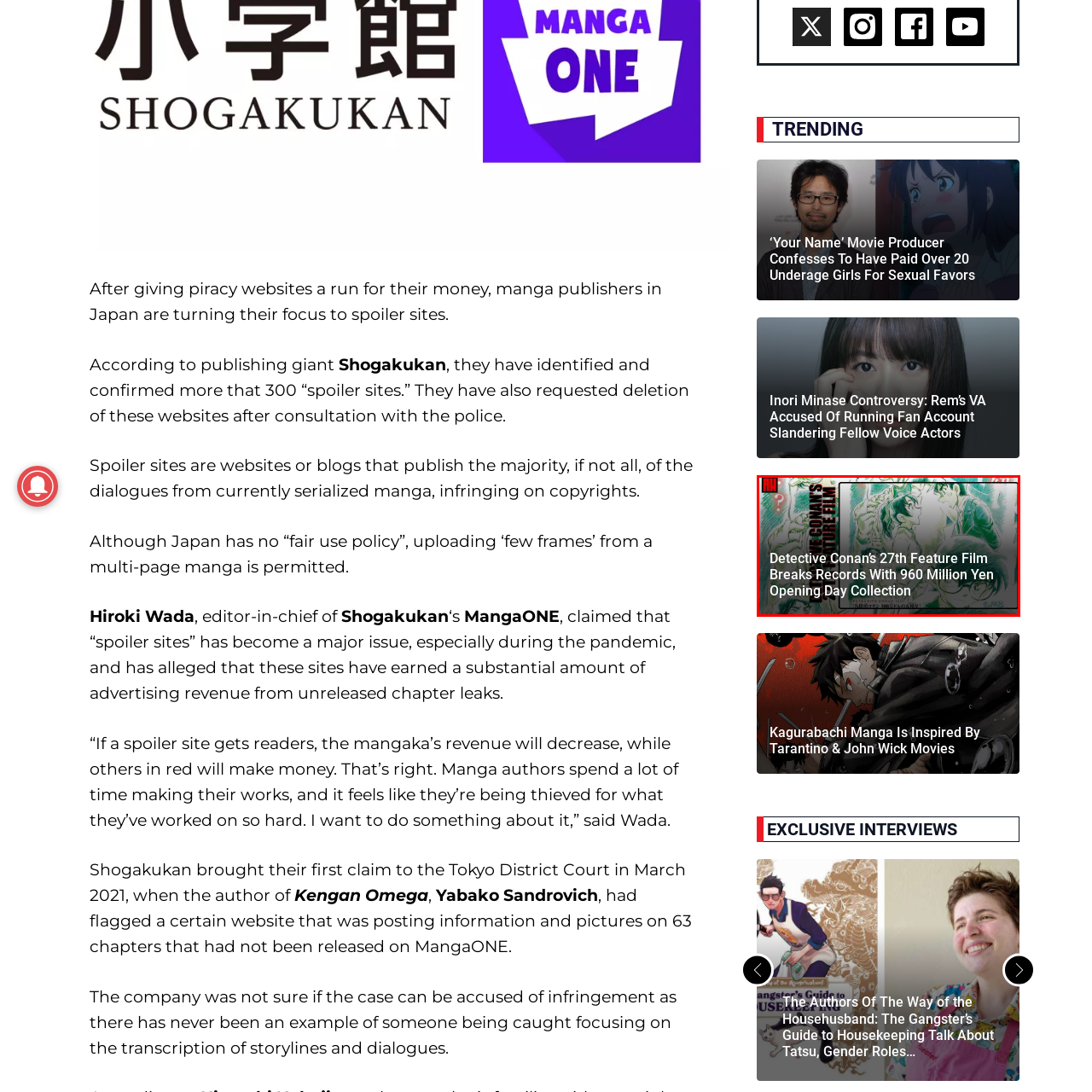Inspect the part framed by the grey rectangle, How much did the film collect on its opening day? 
Reply with a single word or phrase.

960 million Yen